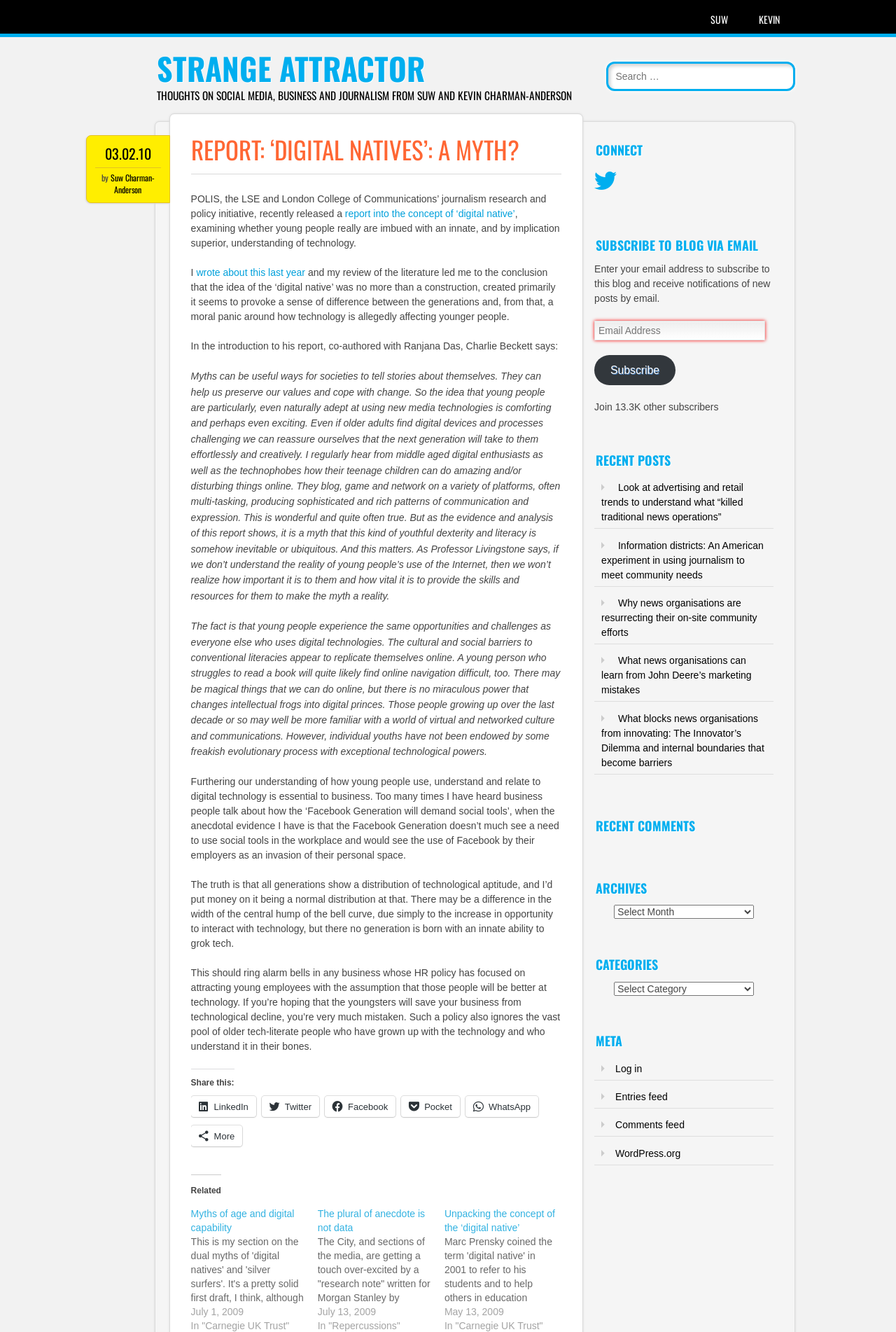Determine the bounding box coordinates of the clickable region to carry out the instruction: "Search for something".

[0.677, 0.046, 0.888, 0.068]